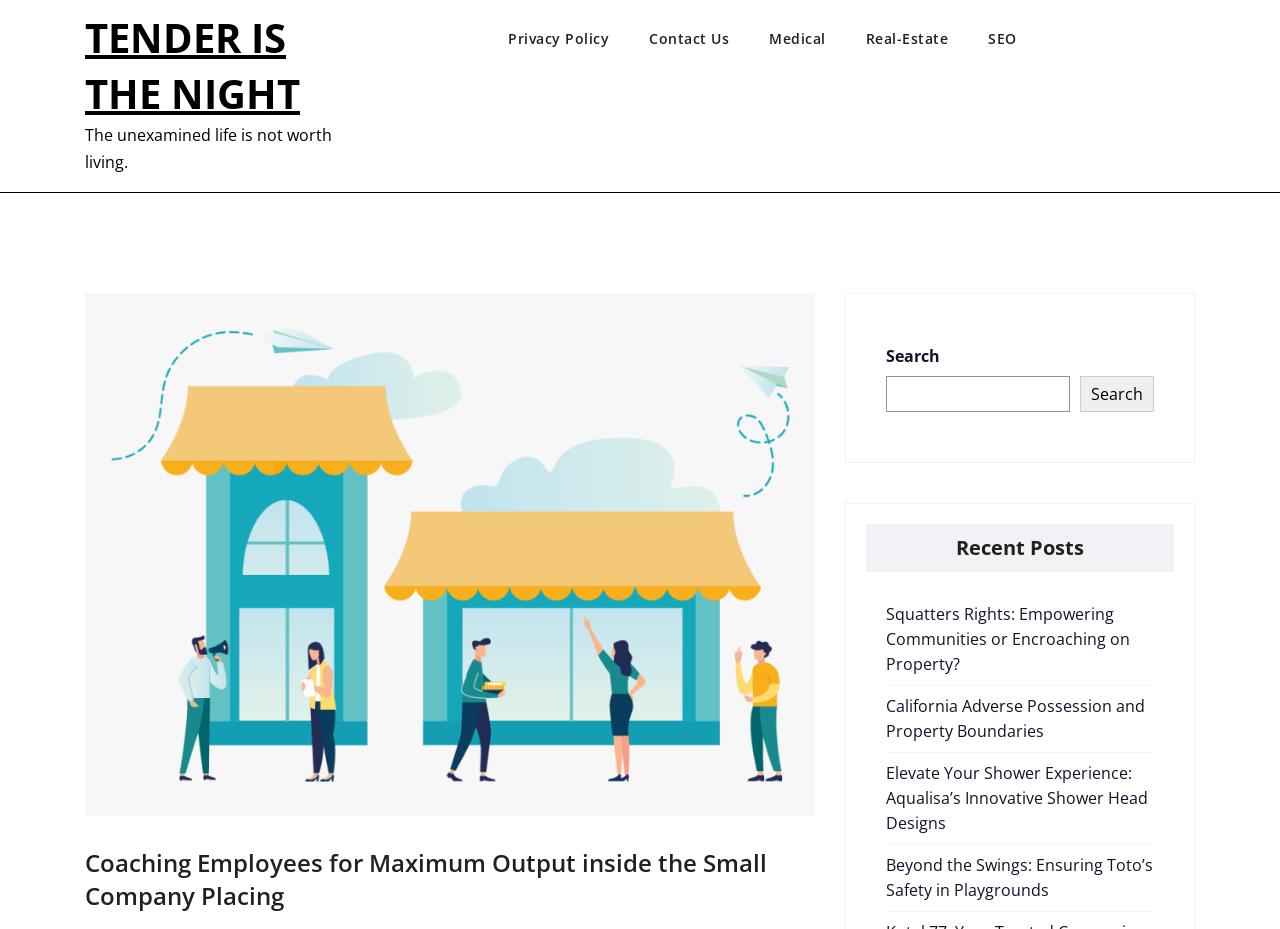Specify the bounding box coordinates for the region that must be clicked to perform the given instruction: "Read the privacy policy".

[0.397, 0.03, 0.507, 0.062]